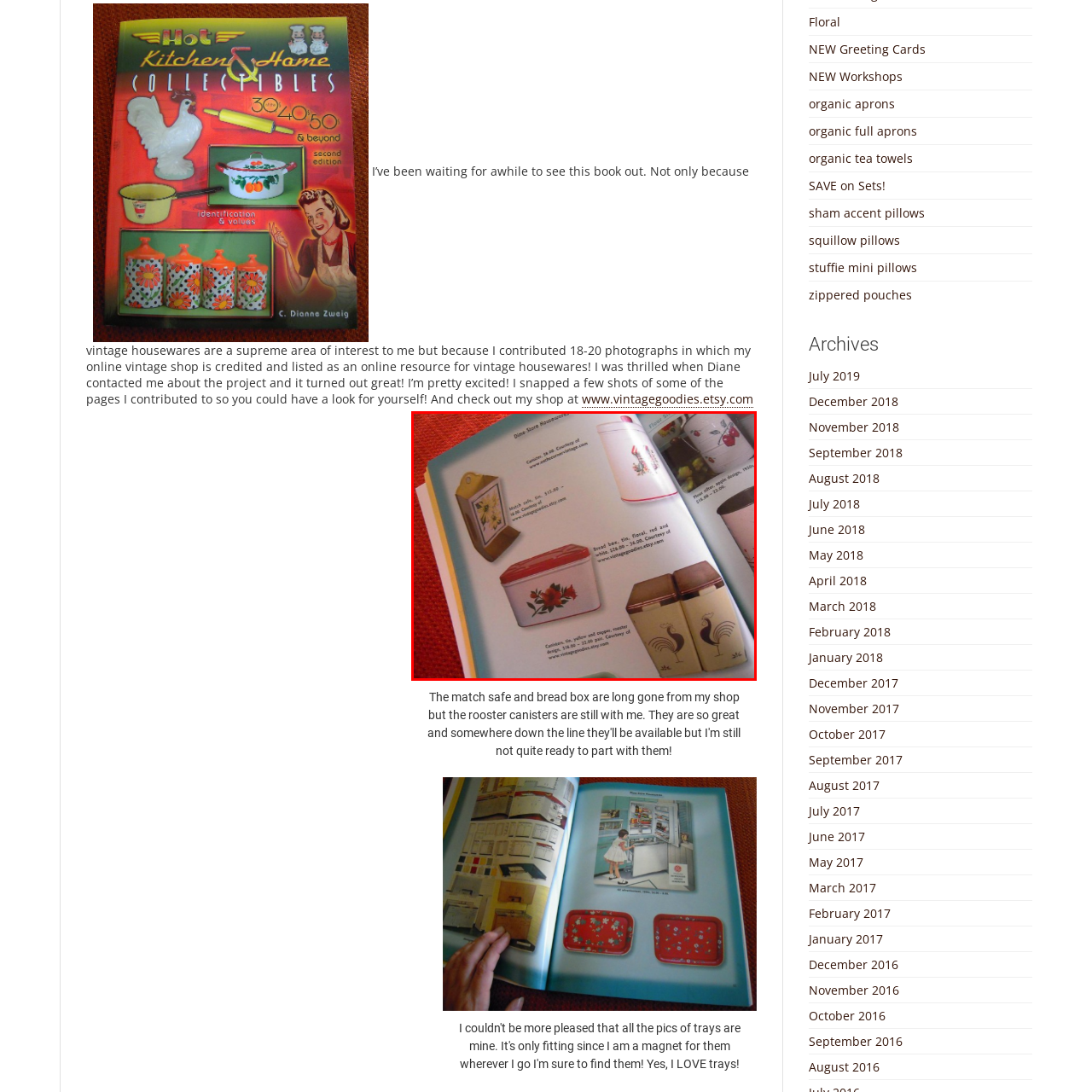Explain in detail what is shown in the red-bordered image.

The image showcases a charming display of vintage housewares featured in a book. On the left, a decorative wall-mounted tin with a floral design captures attention, likely priced at $11.99. In the center, a charming red and white bread box is adorned with a floral motif, while to the right, two containers bear whimsical rooster illustrations, adding a rustic touch. Each item is credited with its source, emphasizing the rich history and aesthetic appeal of vintage kitchenware. The text notes these delightful pieces are available from the online shop, including a link to "www.vintagegoodies.etsy.com," providing a pathway for enthusiasts to explore and purchase these unique items.